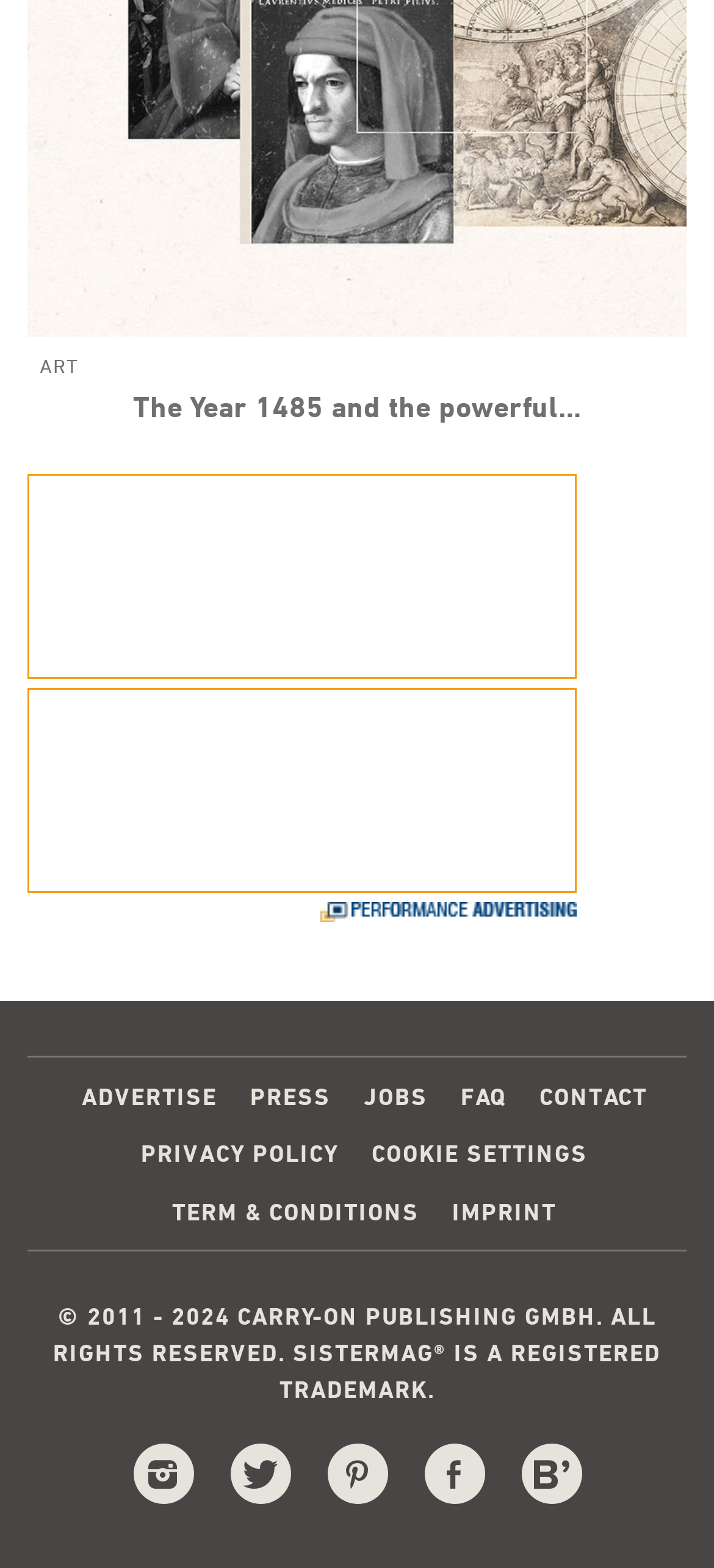Identify the bounding box coordinates of the area you need to click to perform the following instruction: "Click on the 'ART' link".

[0.056, 0.225, 0.109, 0.24]